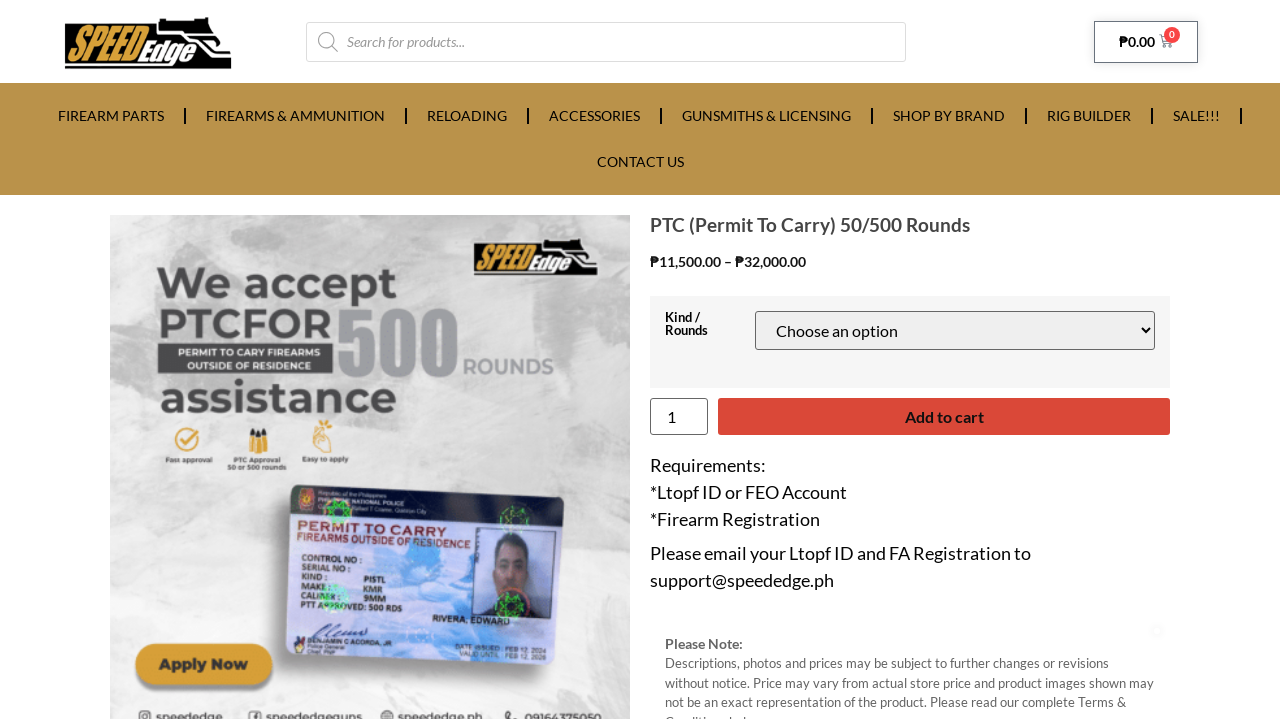Determine the bounding box coordinates of the clickable element to achieve the following action: 'Add to cart'. Provide the coordinates as four float values between 0 and 1, formatted as [left, top, right, bottom].

[0.561, 0.554, 0.914, 0.606]